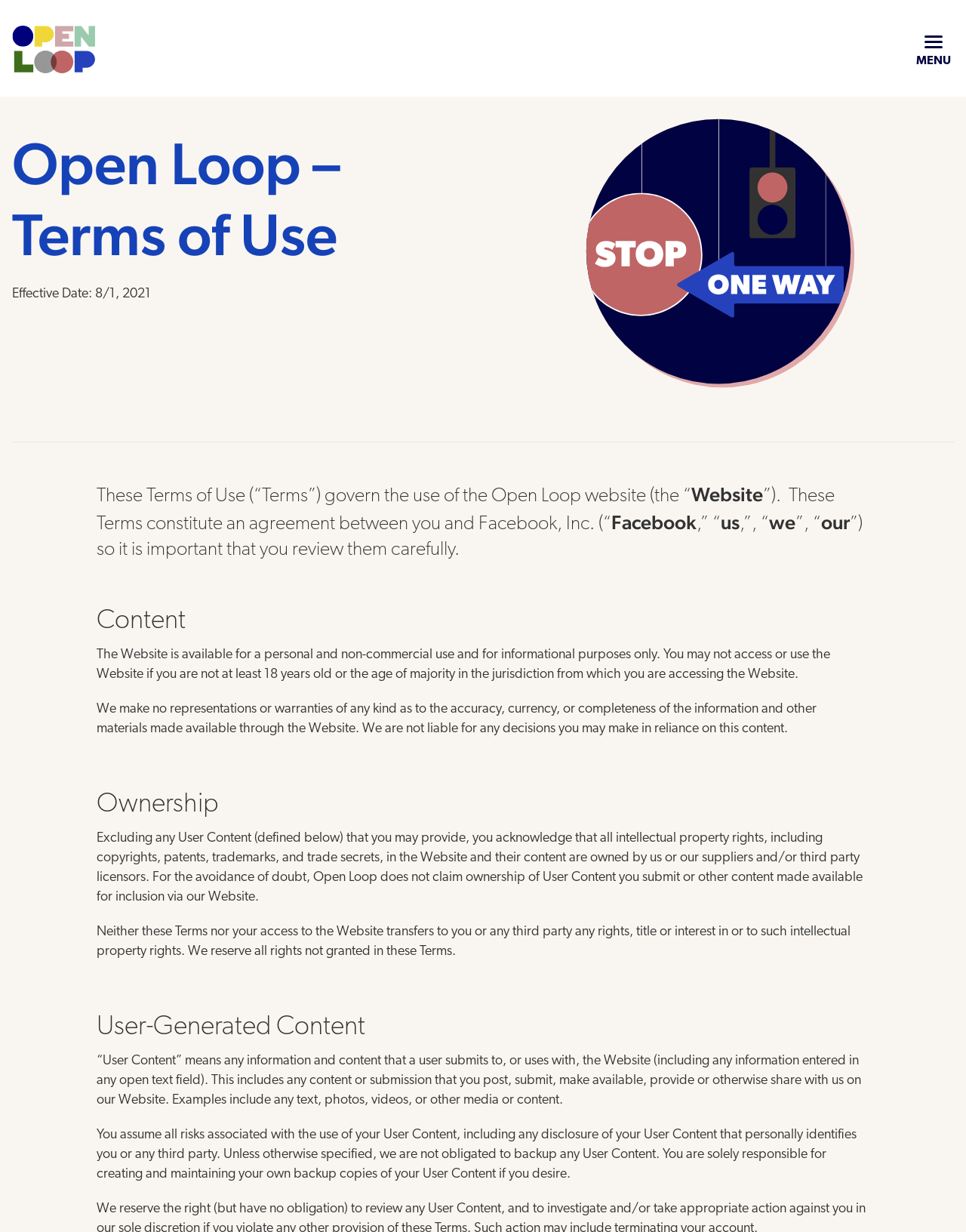Produce an elaborate caption capturing the essence of the webpage.

The webpage is titled "Terms of Use - Open Loop" and has a logo of Open Loop at the top left corner. At the top right corner, there is a menu button labeled "MENU". Below the logo, there is a heading that reads "Open Loop – Terms of Use". 

Underneath the heading, there is a static text that indicates the effective date of the terms of use, which is August 1, 2021. To the right of the effective date, there is an icon related to terms of use. 

The main content of the webpage is divided into sections, each with its own heading. The first section is an introduction to the terms of use, which explains that the terms govern the use of the Open Loop website and constitute an agreement between the user and Facebook. 

The following sections are "Content", "Ownership", and "User-Generated Content". The "Content" section explains the purpose and limitations of the website, stating that it is available for personal and non-commercial use and for informational purposes only. 

The "Ownership" section clarifies that all intellectual property rights in the website and its content are owned by Open Loop or its suppliers and licensors, except for user-generated content. 

The "User-Generated Content" section defines what user content is and explains the risks and responsibilities associated with submitting such content to the website.